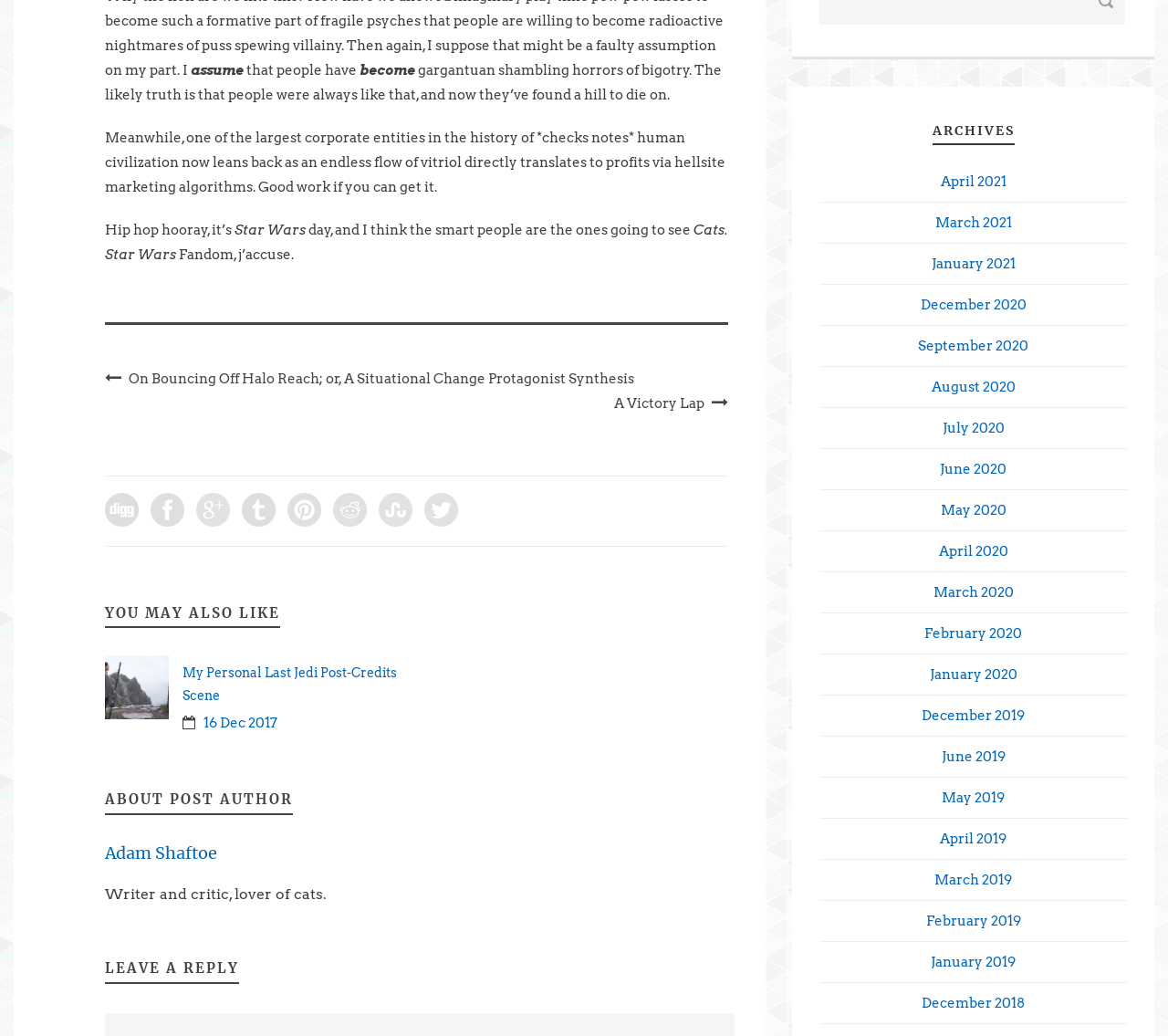Locate the bounding box coordinates of the element you need to click to accomplish the task described by this instruction: "Share on Twitter".

[0.363, 0.475, 0.392, 0.508]